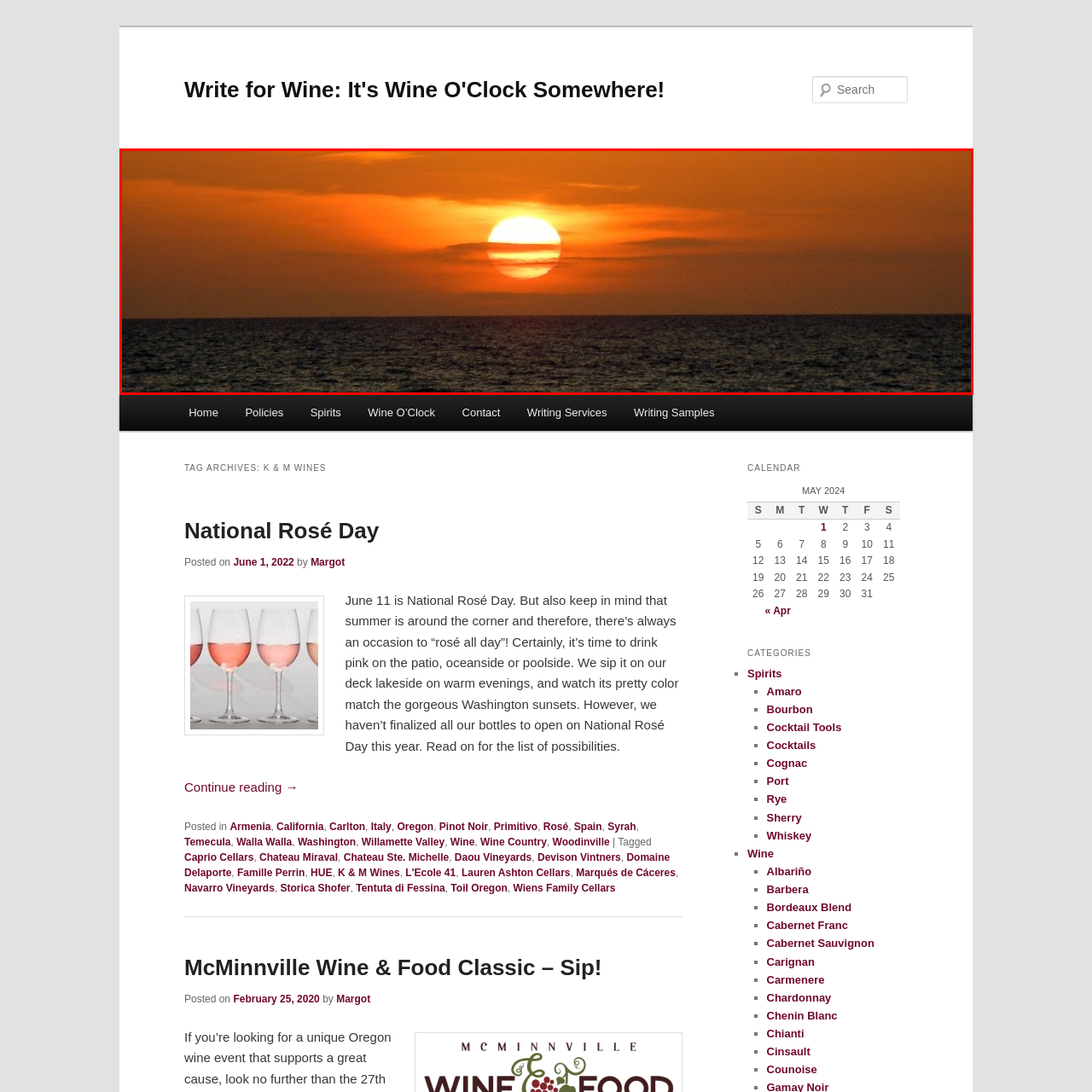Please provide a thorough description of the image inside the red frame.

This captivating image captures a stunning sunset over the ocean, where the sun, glowing a warm orange hue, is partially obscured by delicate clouds. The sky transitions from vibrant yellows to deep oranges, creating a breathtaking backdrop against the tranquil water. The rhythmic waves gently reflect the golden light, enhancing the serene atmosphere. As the day fades, this scene embodies a perfect moment of tranquility, ideal for savoring a glass of rosé while embracing the beauty of nature.